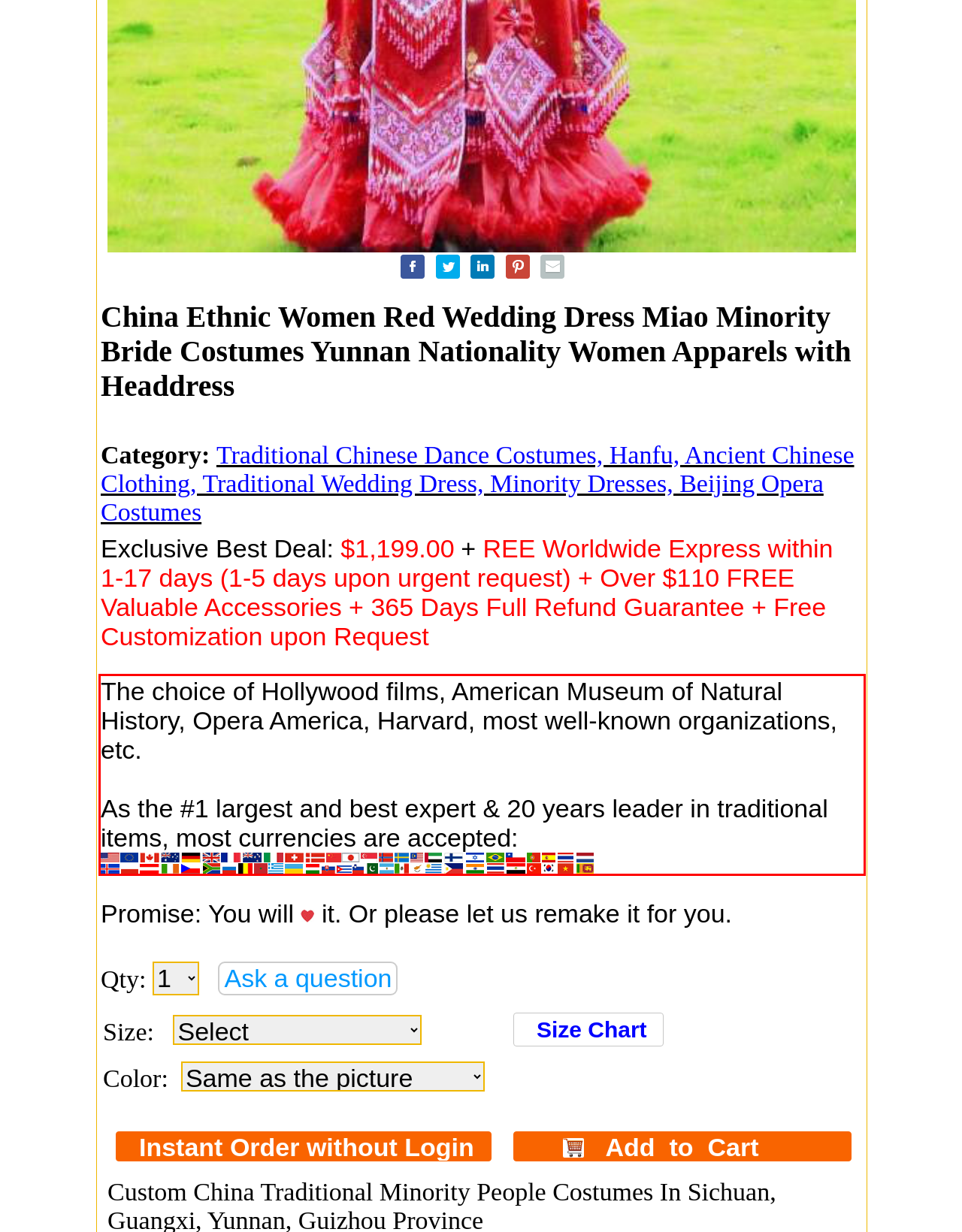Using the provided screenshot of a webpage, recognize the text inside the red rectangle bounding box by performing OCR.

The choice of Hollywood films, American Museum of Natural History, Opera America, Harvard, most well-known organizations, etc. As the #1 largest and best expert & 20 years leader in traditional items, most currencies are accepted: